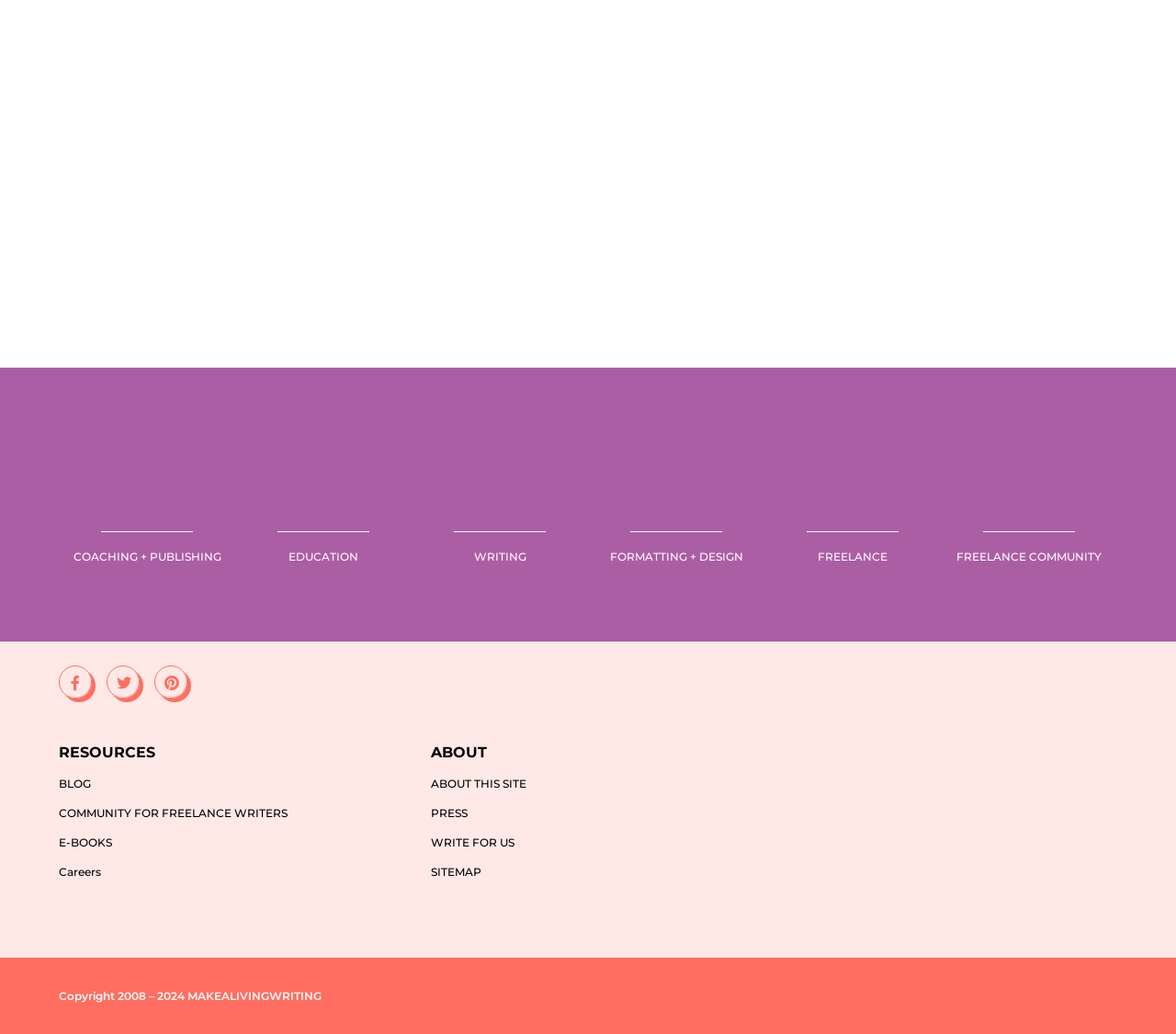Please find the bounding box coordinates of the element that needs to be clicked to perform the following instruction: "Check the 'Copyright 2008 – 2024 MAKEALIVINGWRITING' information". The bounding box coordinates should be four float numbers between 0 and 1, represented as [left, top, right, bottom].

[0.05, 0.956, 0.273, 0.969]